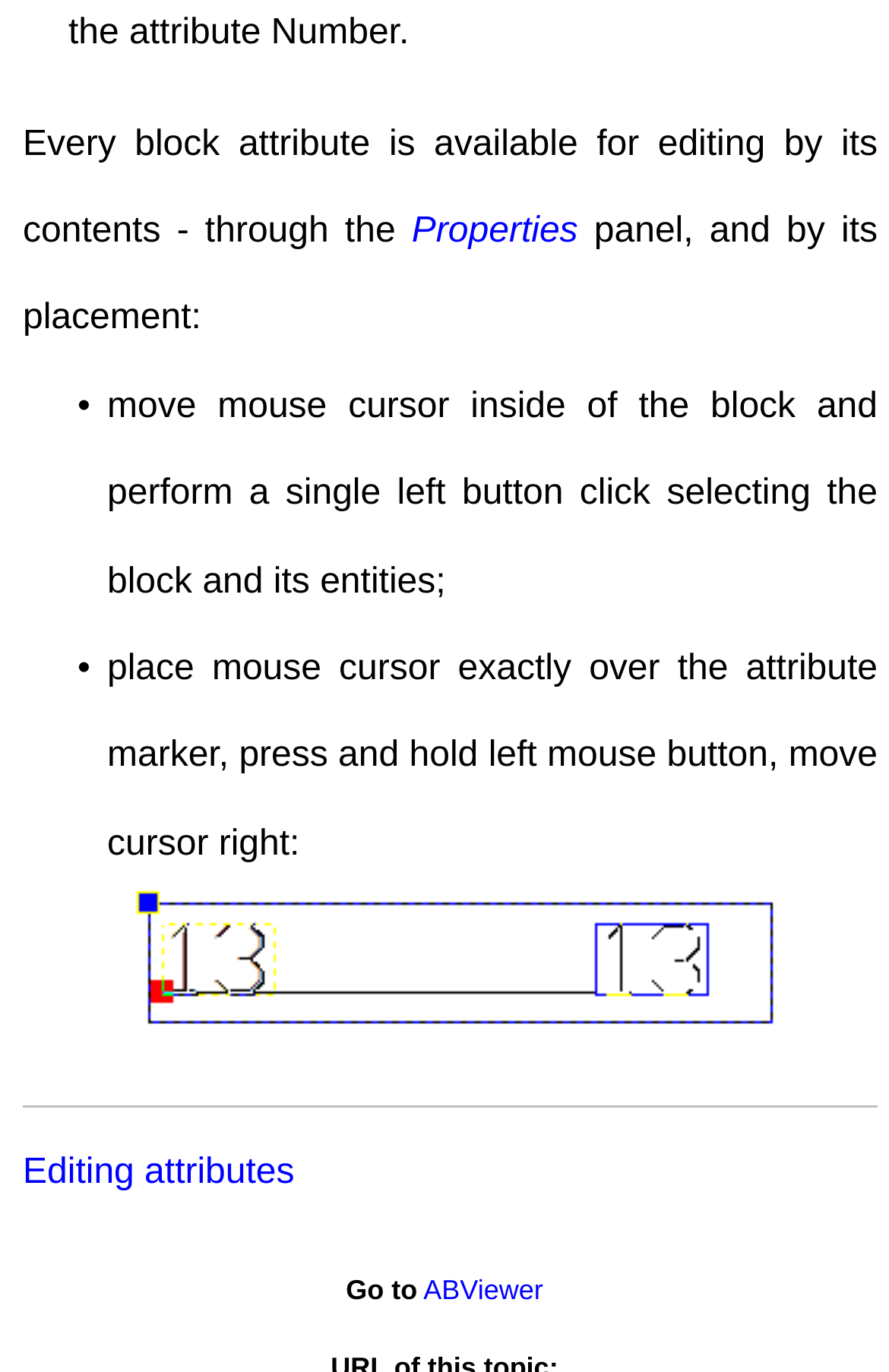What is the action required to edit block attributes?
Could you please answer the question thoroughly and with as much detail as possible?

The webpage explains that to edit block attributes, the user needs to place the mouse cursor exactly over the attribute marker, press and hold the left mouse button, and move the cursor right. This implies that pressing and holding the left mouse button is an essential action to edit block attributes.